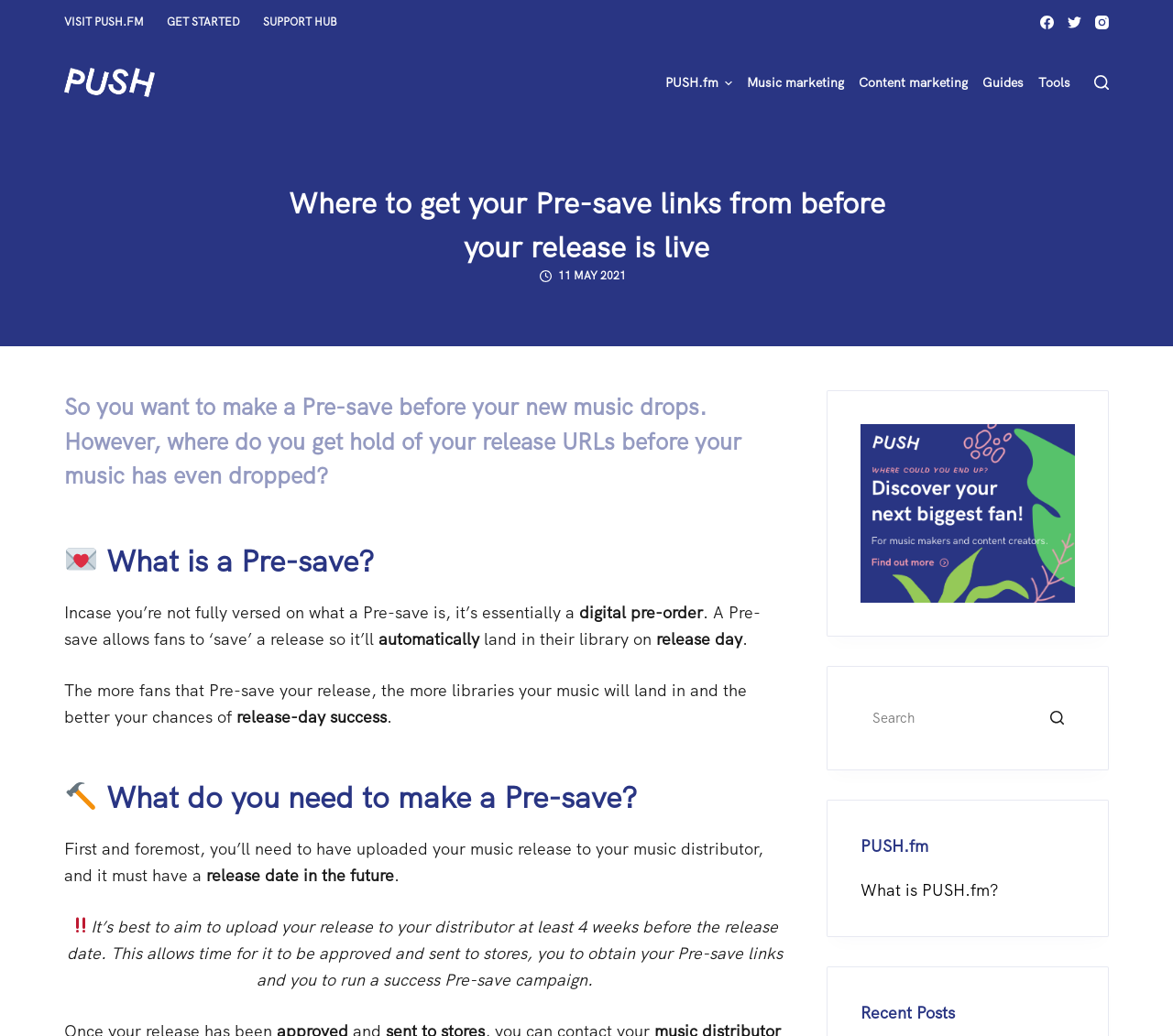Provide your answer to the question using just one word or phrase: What is a Pre-save?

A digital pre-order